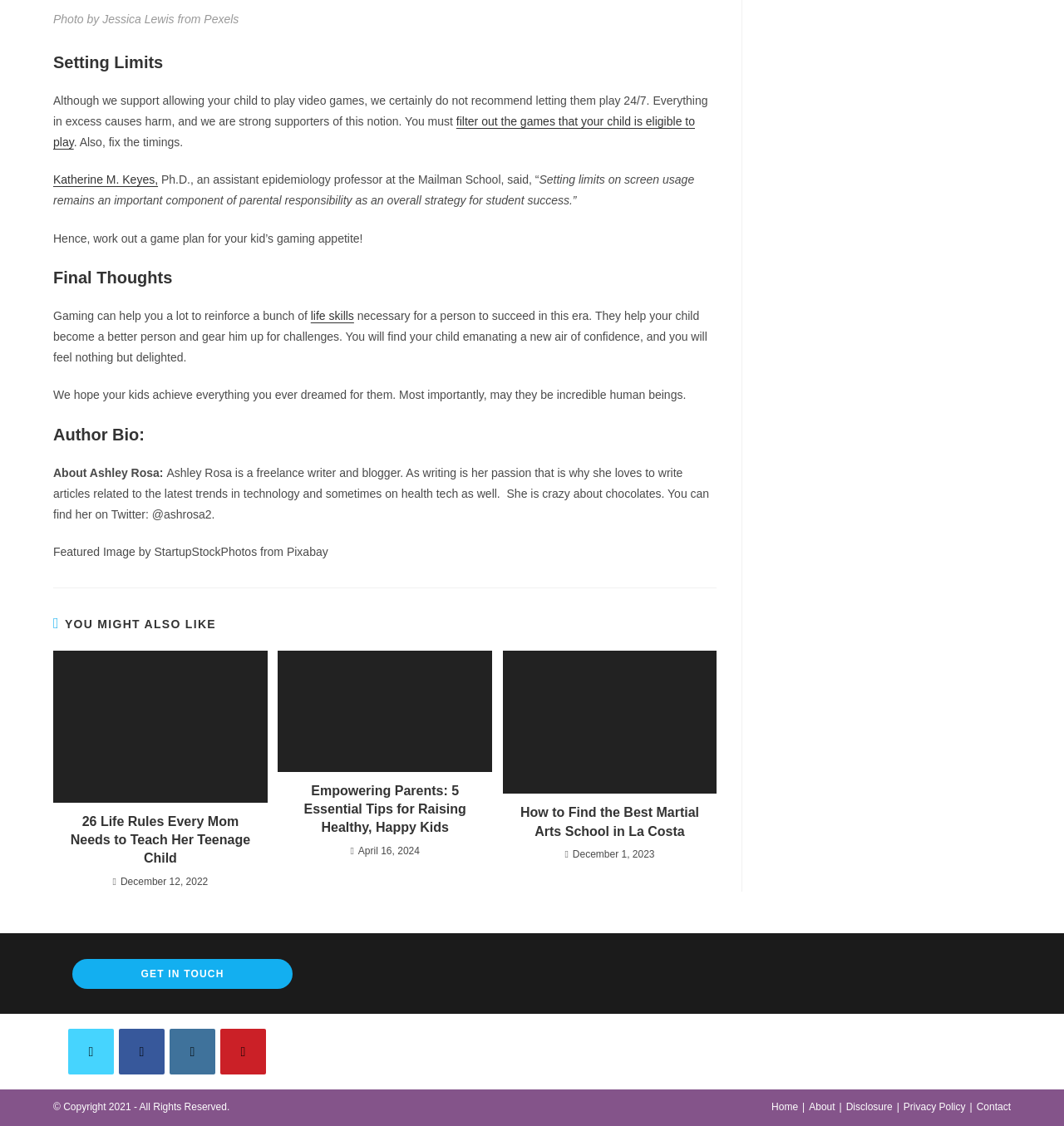Kindly provide the bounding box coordinates of the section you need to click on to fulfill the given instruction: "Contact us".

None